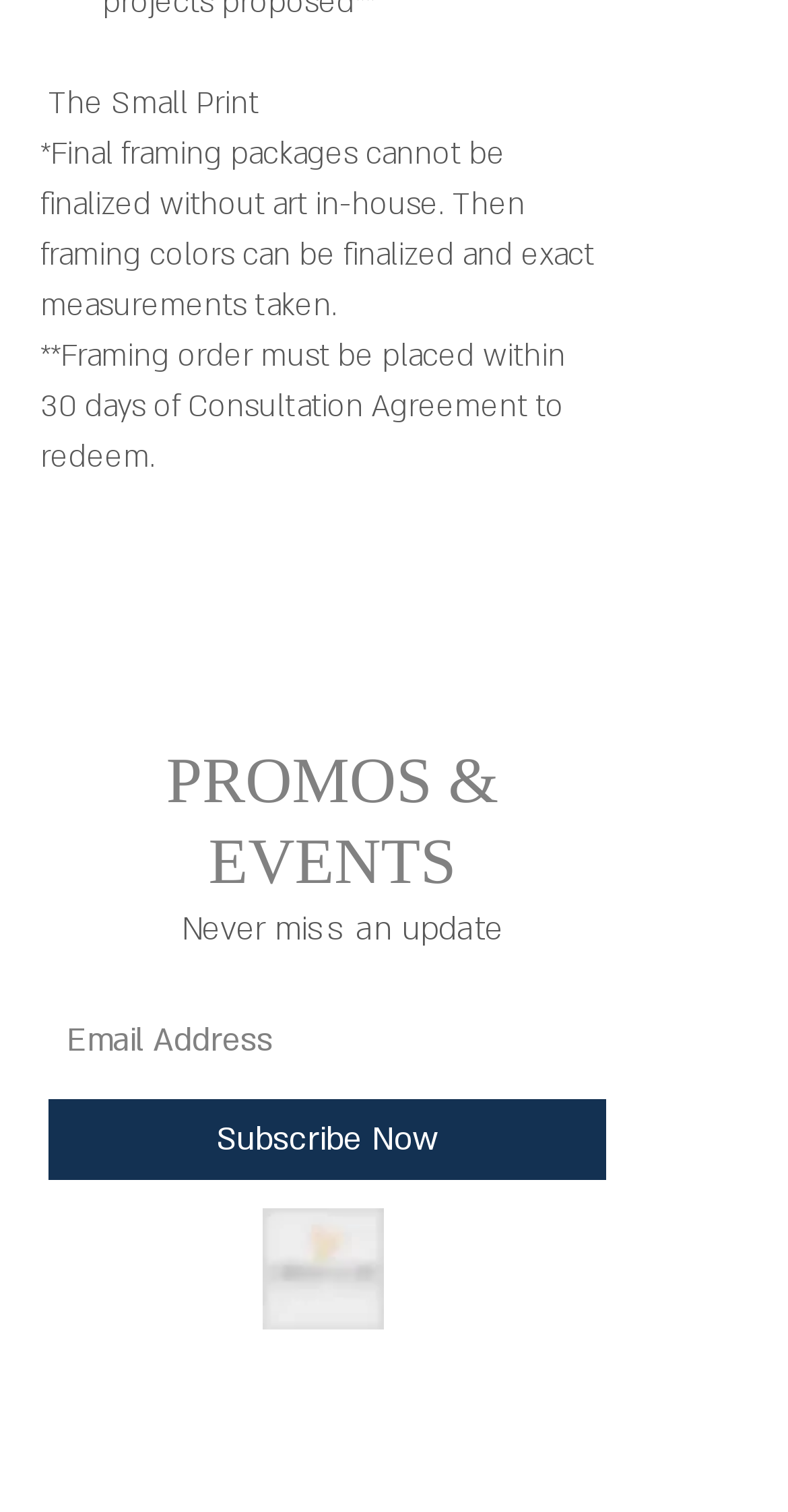Locate the bounding box coordinates for the element described below: "Subscribe Now". The coordinates must be four float values between 0 and 1, formatted as [left, top, right, bottom].

[0.062, 0.727, 0.769, 0.781]